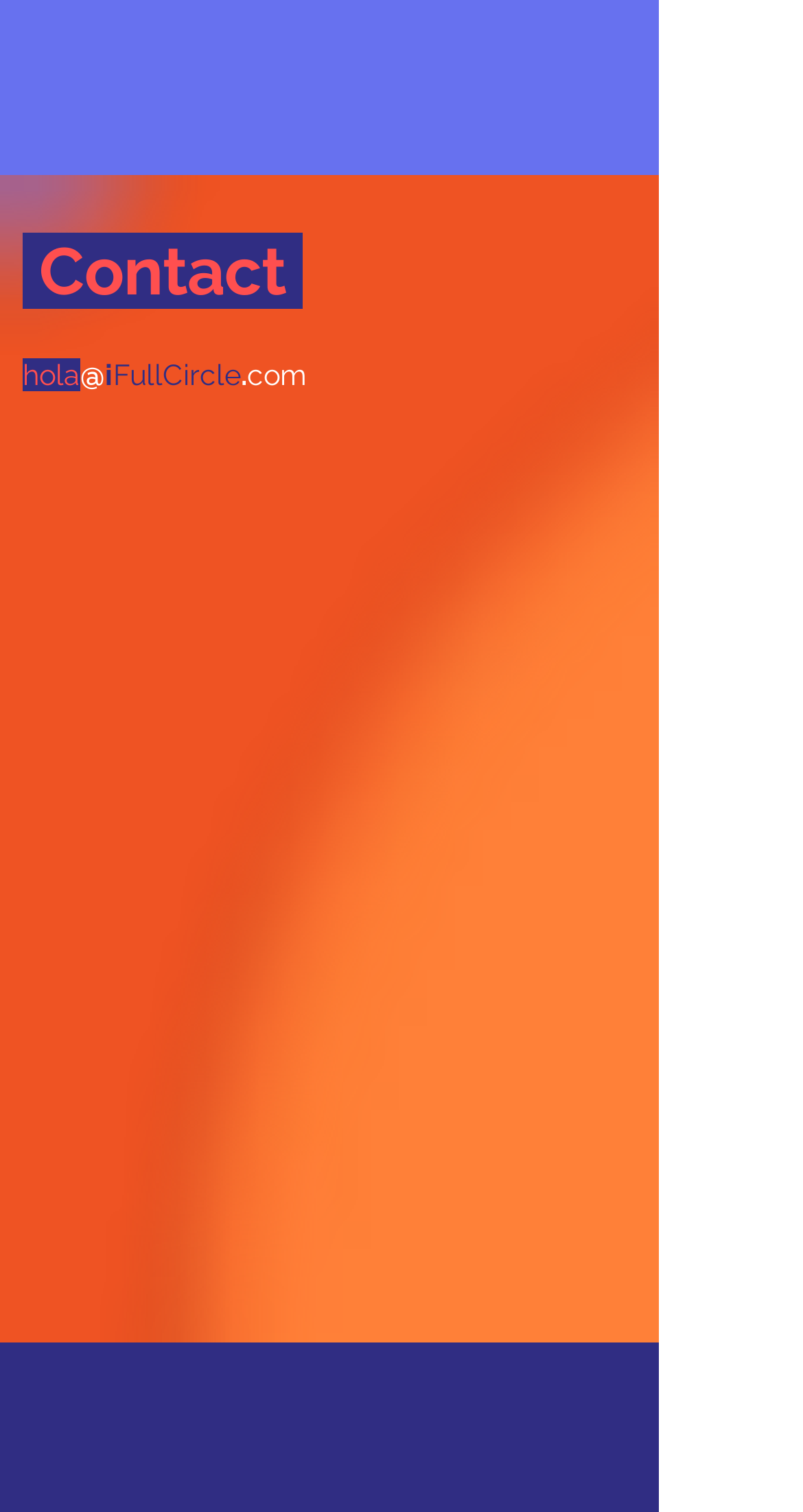What is the purpose of the form?
Refer to the image and provide a thorough answer to the question.

The form has fields for name, last name, email, phone, and address, and a send button, indicating that it is used to contact the company.